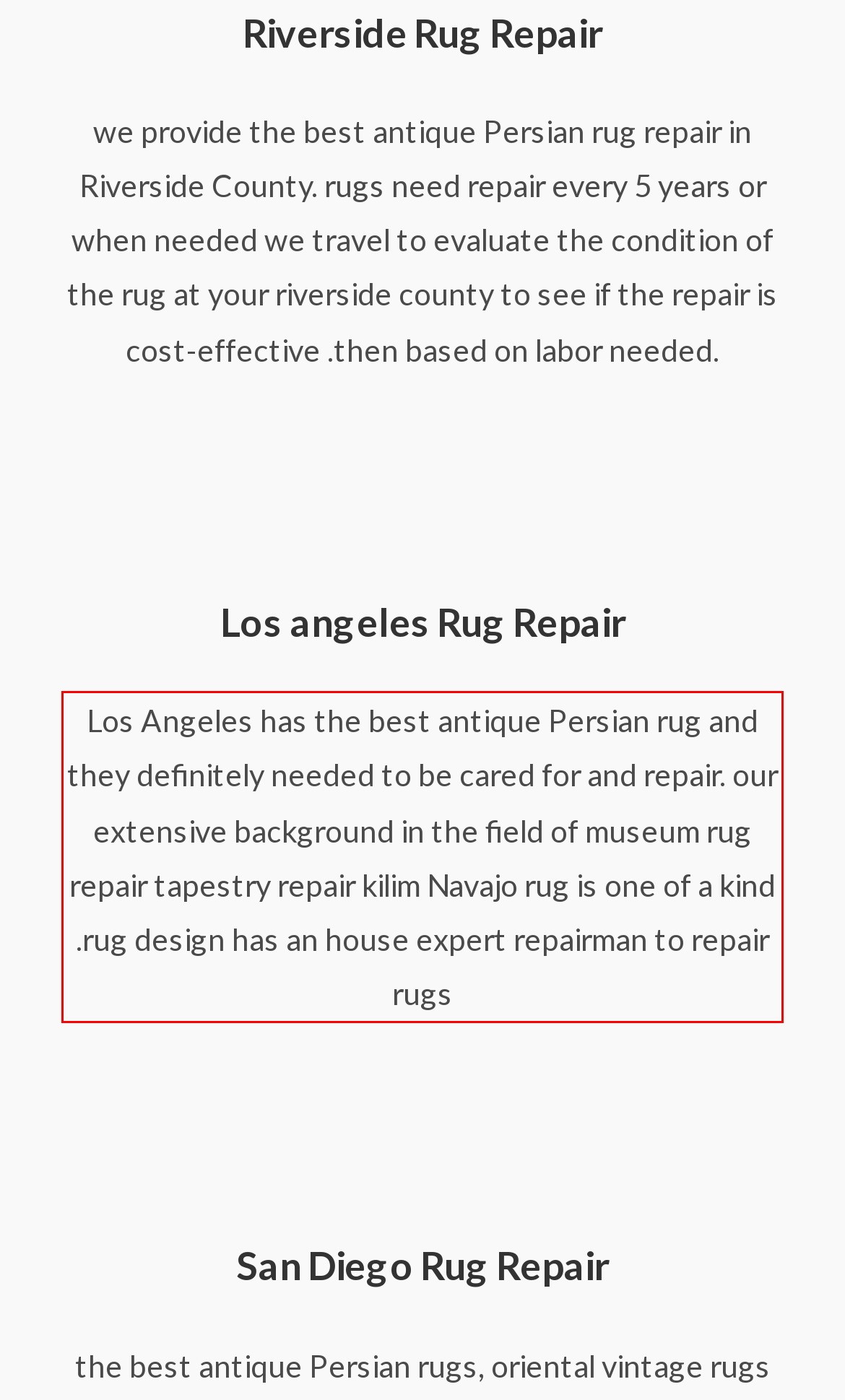Review the webpage screenshot provided, and perform OCR to extract the text from the red bounding box.

Los Angeles has the best antique Persian rug and they definitely needed to be cared for and repair. our extensive background in the field of museum rug repair tapestry repair kilim Navajo rug is one of a kind .rug design has an house expert repairman to repair rugs